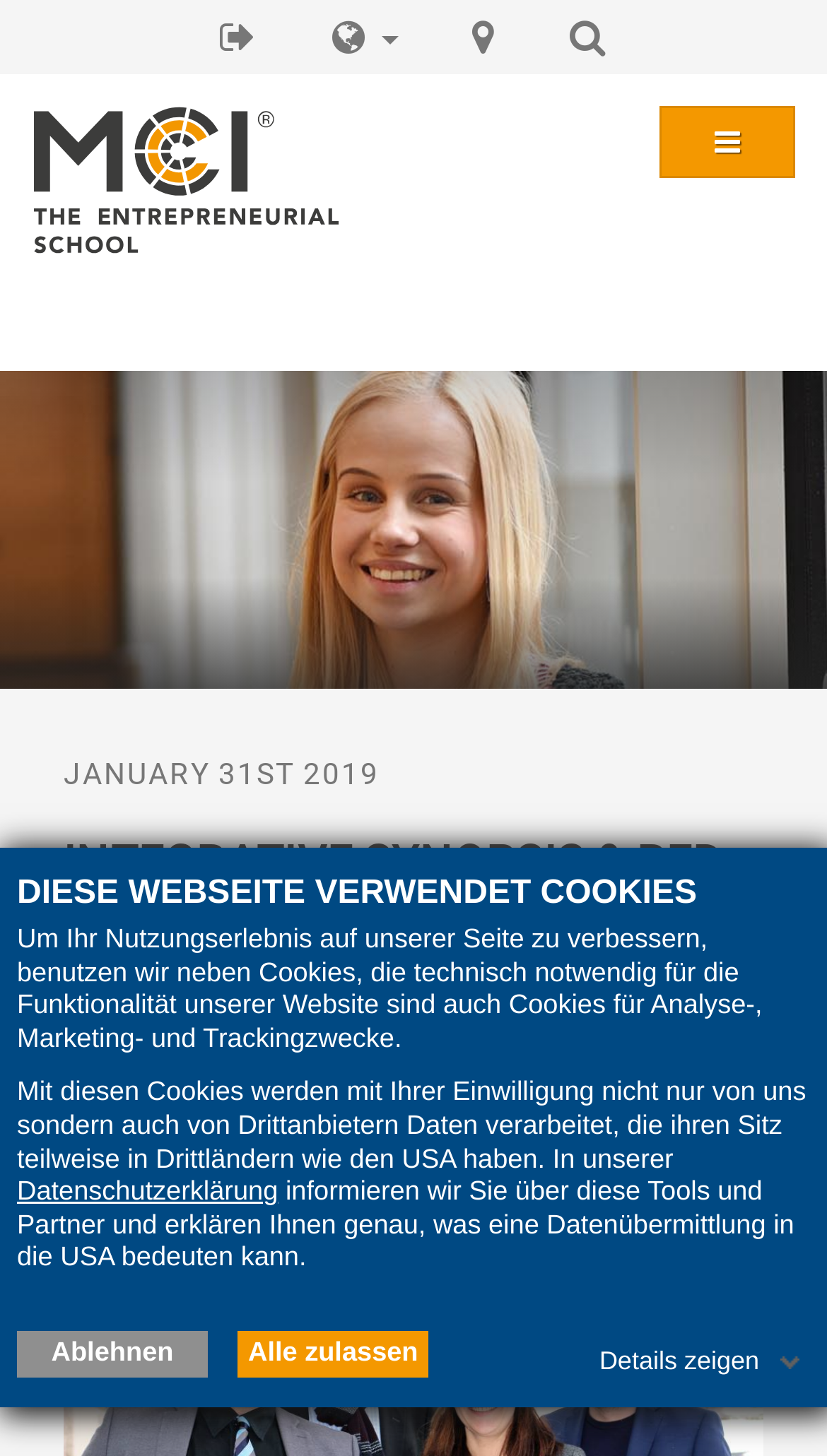Identify the text that serves as the heading for the webpage and generate it.

INTEGRATIVE SYNOPSIS & RED BULL KICK-OFF